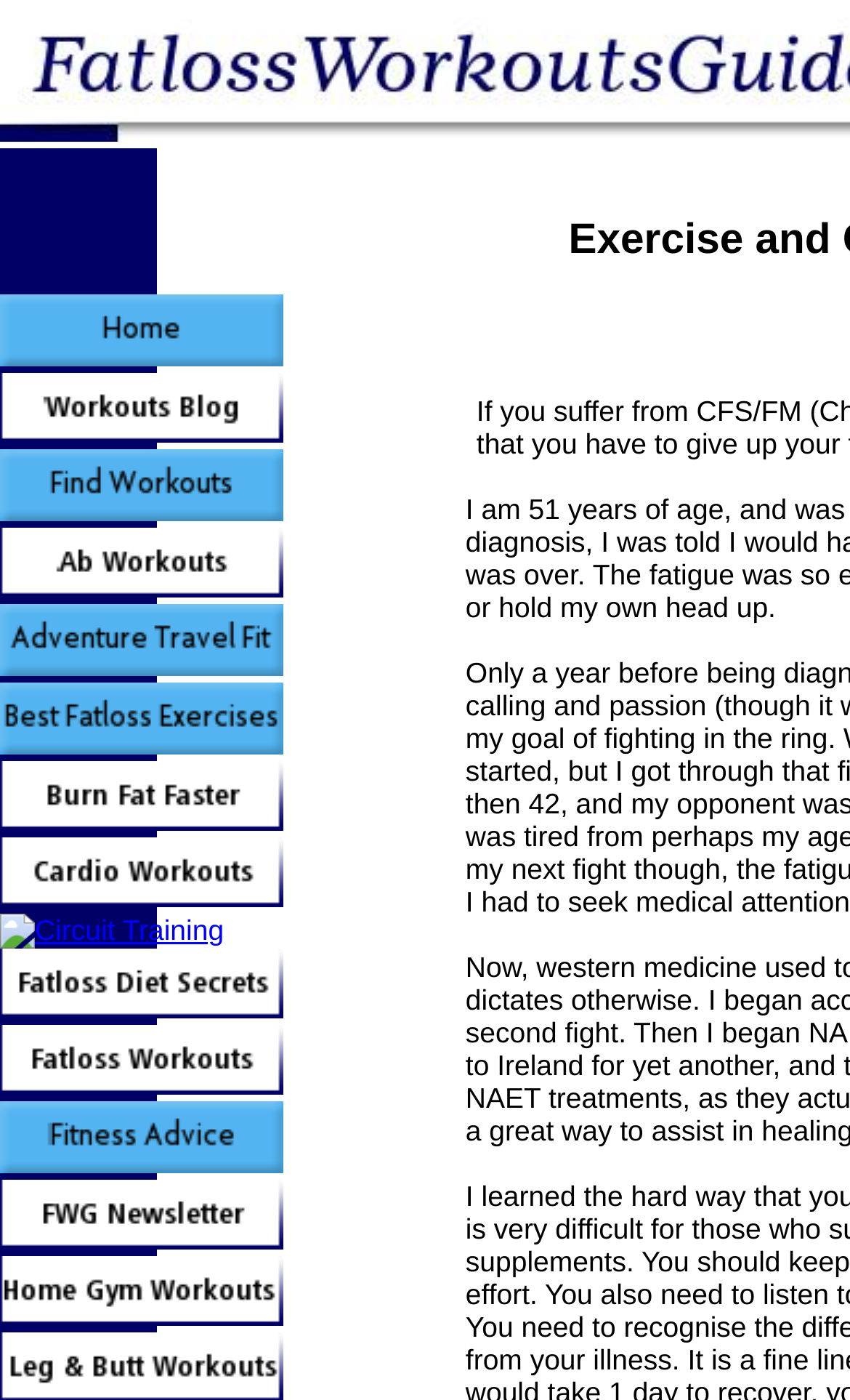Using the provided description: "alt="FWG Newsletter" name="Image11"", find the bounding box coordinates of the corresponding UI element. The output should be four float numbers between 0 and 1, in the format [left, top, right, bottom].

[0.0, 0.874, 0.333, 0.897]